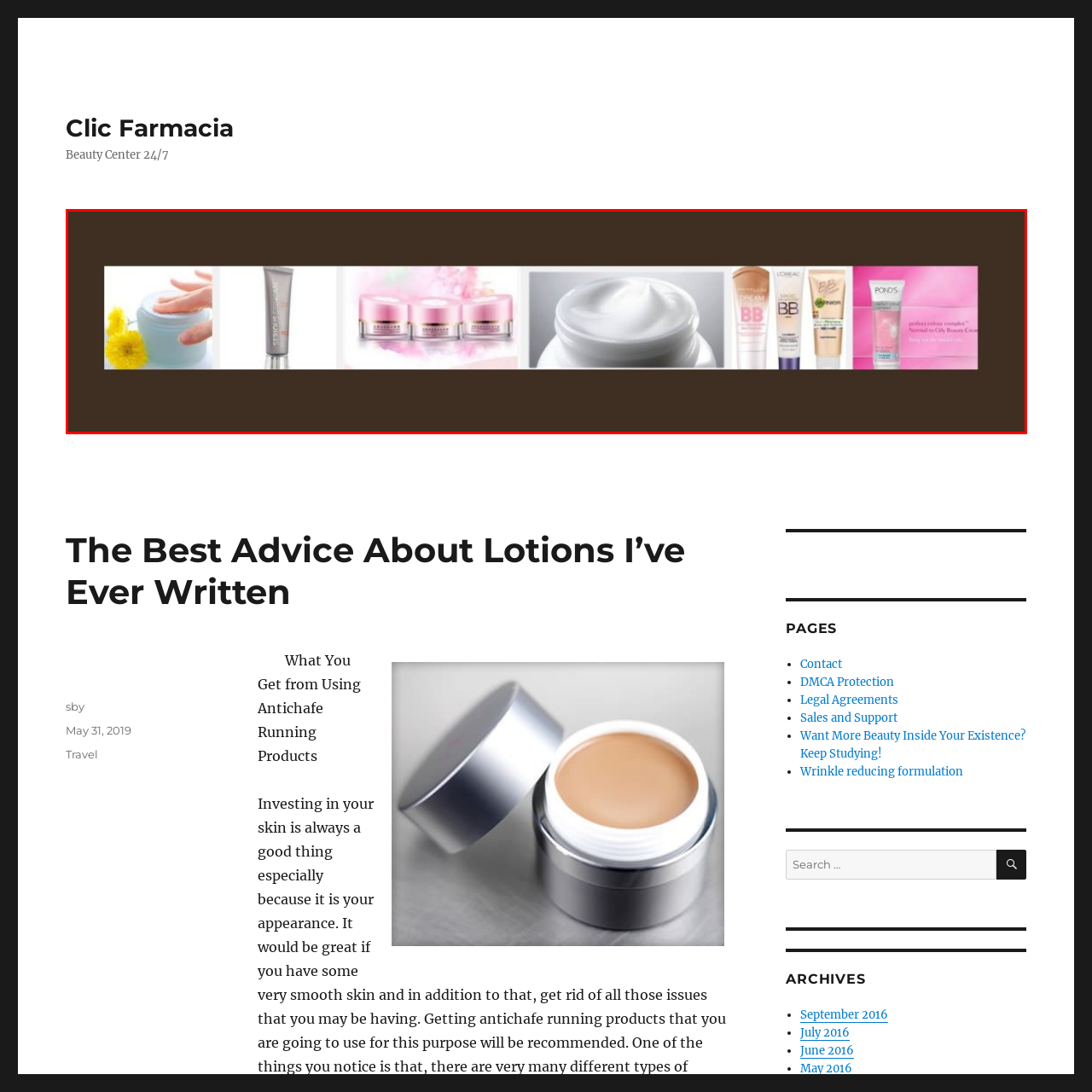What brands of BB creams are displayed?  
Inspect the image within the red boundary and offer a detailed explanation grounded in the visual information present in the image.

The caption states that several BB creams are lined up, with brands such as L'Oréal and Pond's prominently displayed, catering to those seeking a blend of skincare and cosmetic coverage.